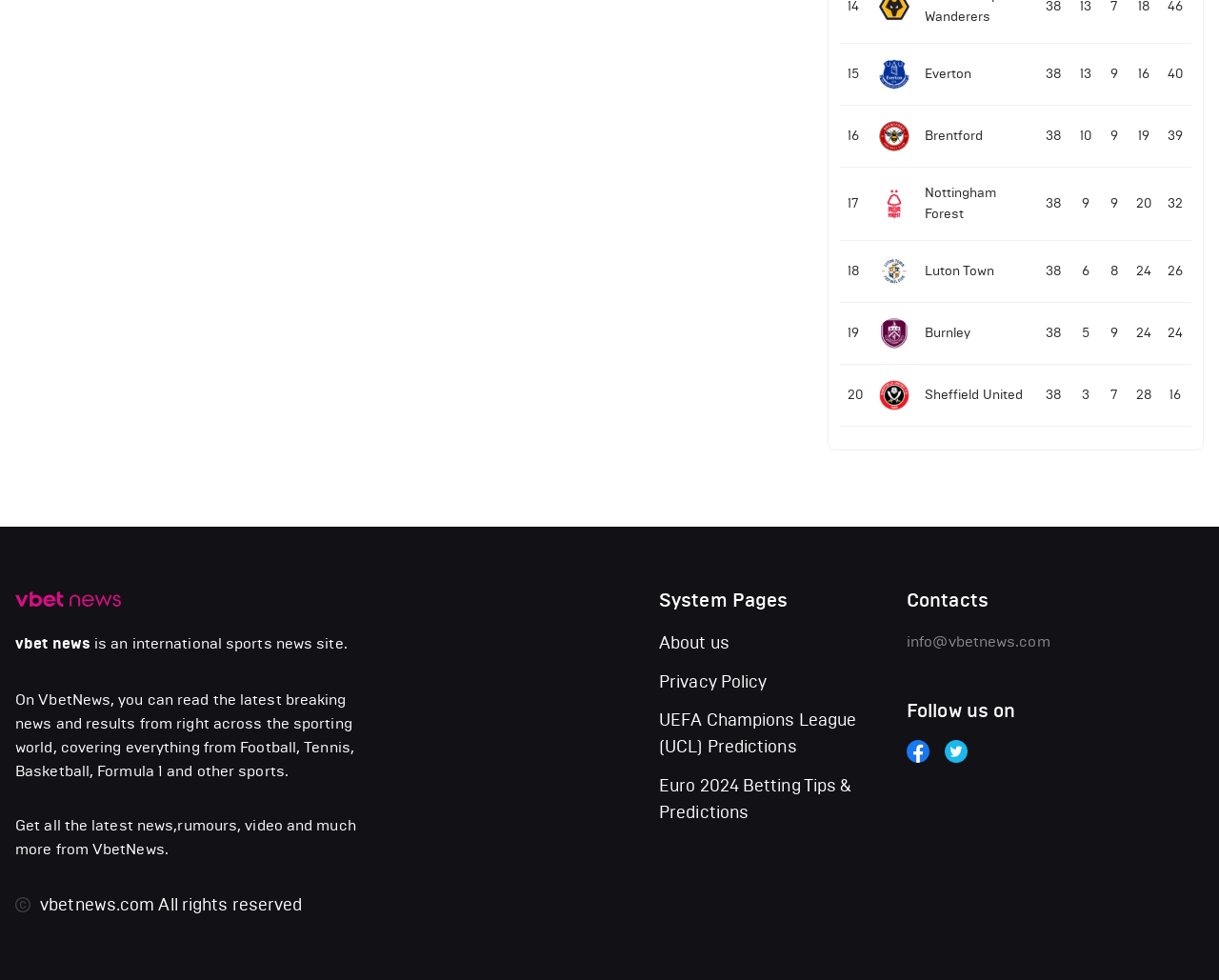What is the purpose of the website?
Please use the image to deliver a detailed and complete answer.

I inferred the purpose of the website by reading the text on the webpage, which mentions providing the latest breaking news and results from the sporting world.